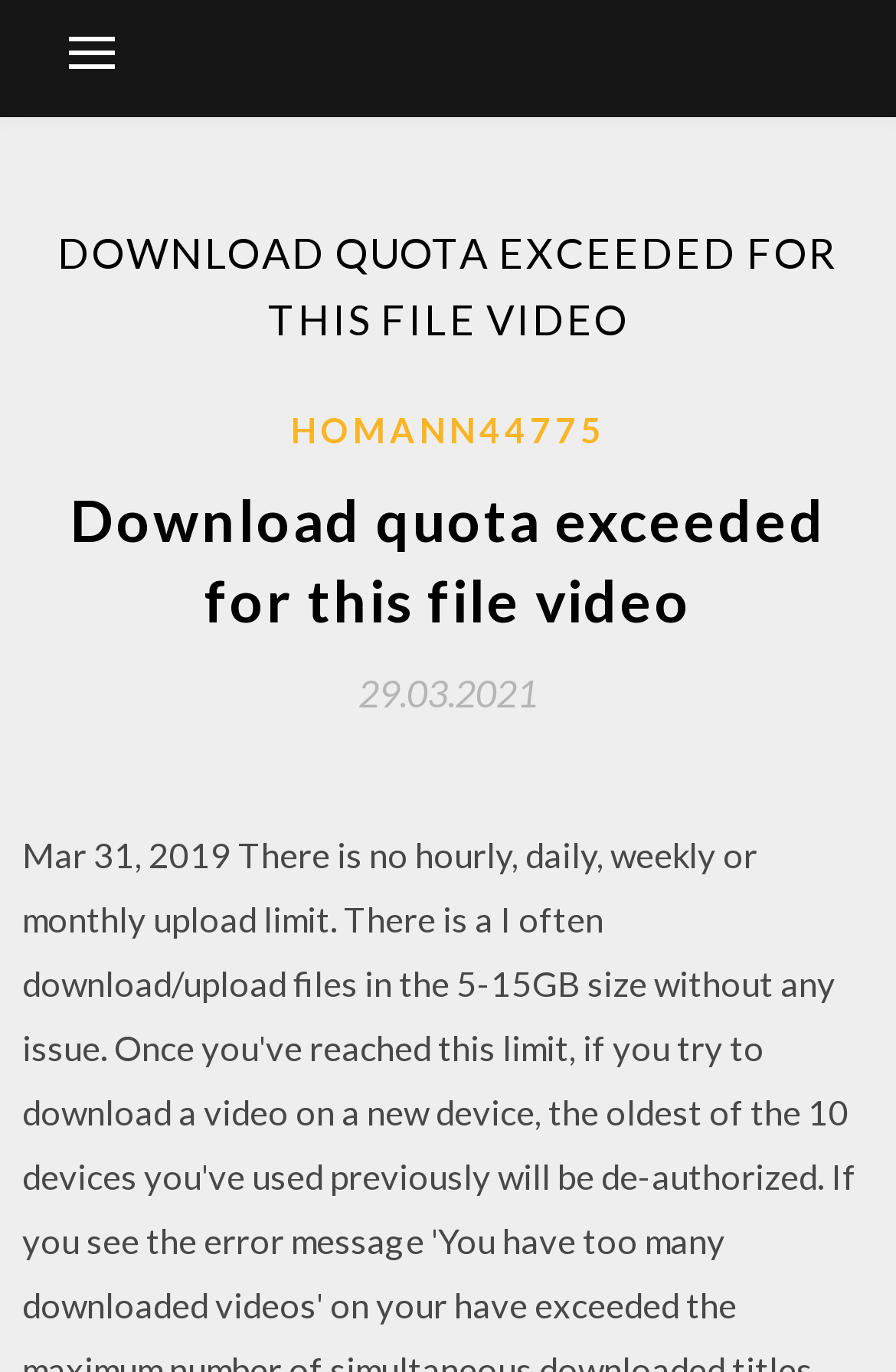Generate a comprehensive description of the webpage.

The webpage appears to be a Twitter profile page, belonging to a user named Karma (@Karma_Dharm) from Mumbai. At the top-left corner, there is a button for the primary menu. 

Below the button, there is a large header section that spans almost the entire width of the page. Within this section, there is a prominent heading that reads "DOWNLOAD QUOTA EXCEEDED FOR THIS FILE VIDEO" in a large font size. 

Underneath the heading, there is another section that contains a link to the user's profile, labeled "HOMANN44775", positioned roughly at the top-third of the page. 

Further down, there is a smaller heading that repeats the text "Download quota exceeded for this file video". 

To the right of this heading, there is a link displaying the date "29.03.2021", which is accompanied by a time element, although the exact time is not specified.